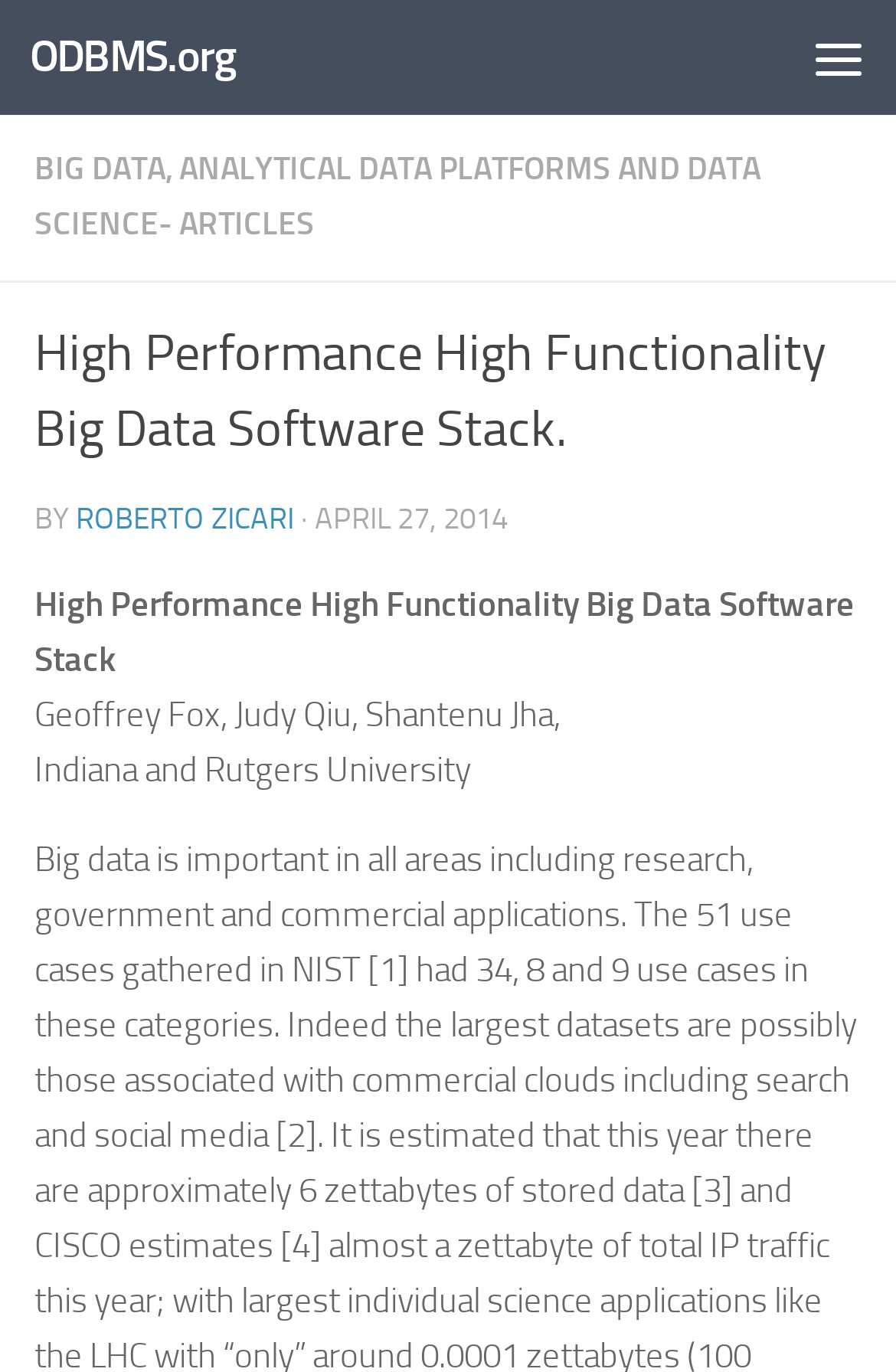Summarize the webpage with intricate details.

The webpage is about a high-performance big data software stack, as indicated by the title. At the top-left corner, there is a link to skip to the content, followed by a link to ODBMS.org. On the top-right corner, there is a menu button. 

Below the top section, there is a link to articles about big data, analytical data platforms, and data science. Underneath this link, the main title "High Performance High Functionality Big Data Software Stack" is displayed prominently. 

To the right of the main title, there is a byline that reads "BY ROBERTO ZICARI" with a date "APRIL 27, 2014" next to it. 

The main content of the webpage is a text passage that starts with the title phrase "High Performance High Functionality Big Data Software Stack" and continues with the authors' names, Geoffrey Fox, Judy Qiu, and Shantenu Jha, and their affiliations, Indiana and Rutgers University.